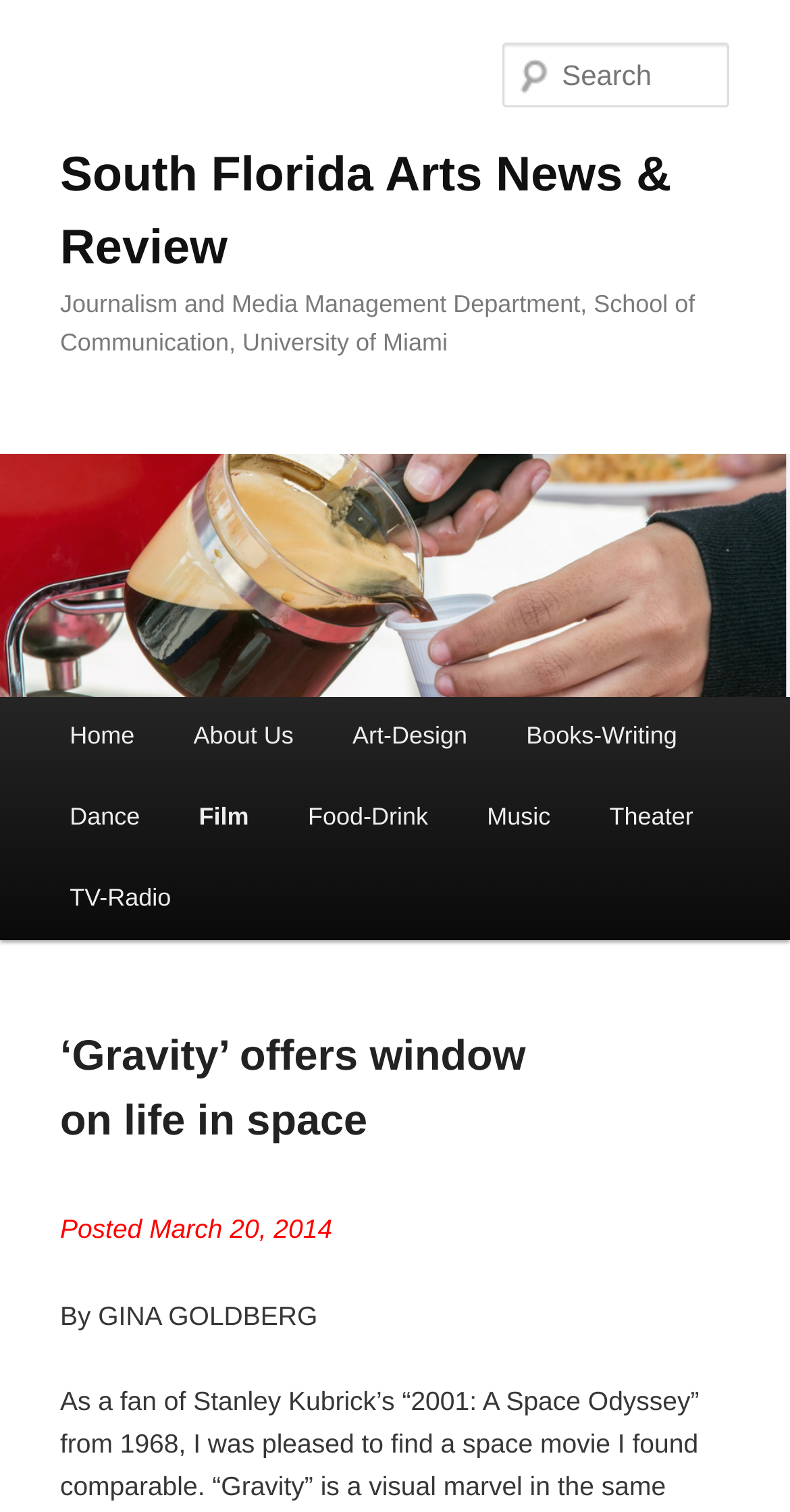Identify the bounding box coordinates of the section to be clicked to complete the task described by the following instruction: "Read the article 'Gravity' offers window on life in space". The coordinates should be four float numbers between 0 and 1, formatted as [left, top, right, bottom].

[0.076, 0.658, 0.924, 0.771]